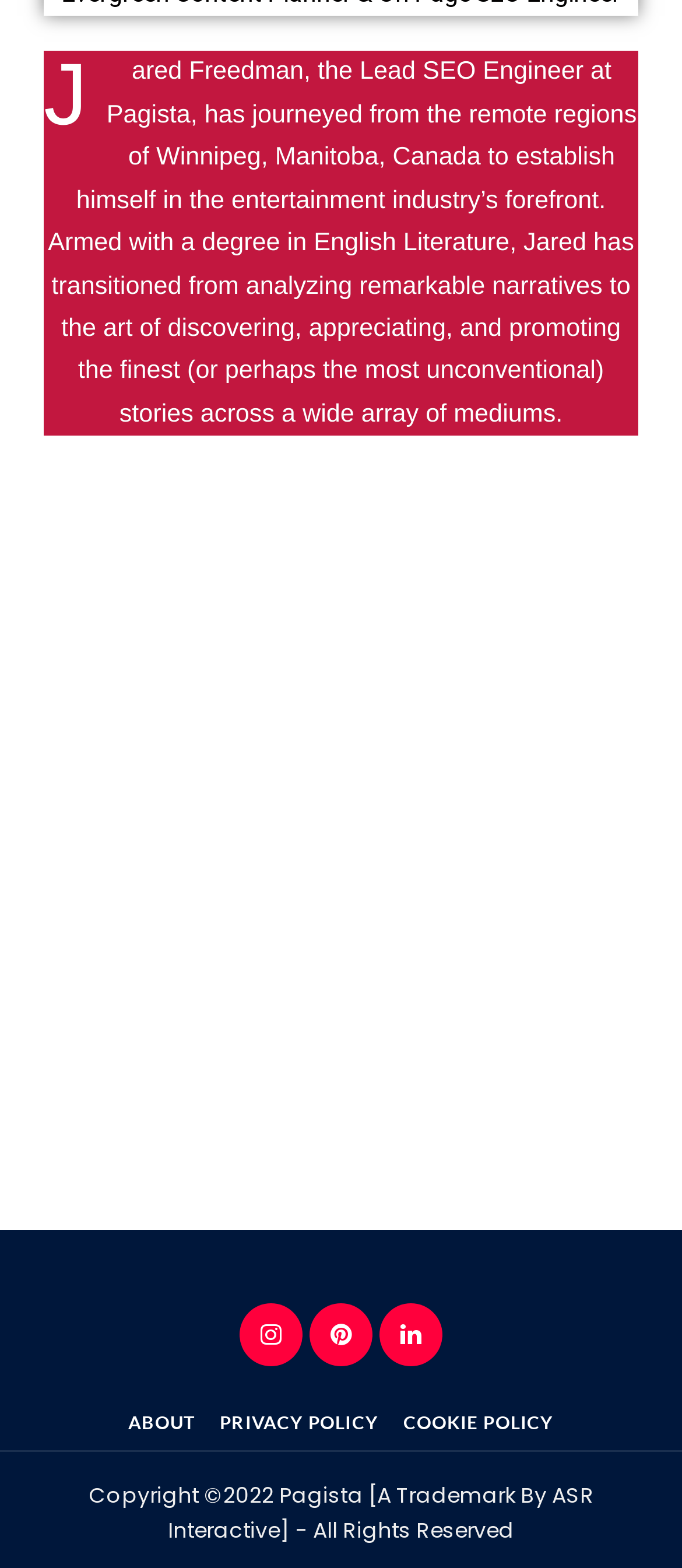What is the name of the company mentioned in the copyright section?
We need a detailed and meticulous answer to the question.

The StaticText element at the bottom of the webpage mentions 'Copyright ©2022 Pagista [A Trademark By ASR Interactive] - All Rights Reserved', which indicates that the company name is Pagista.